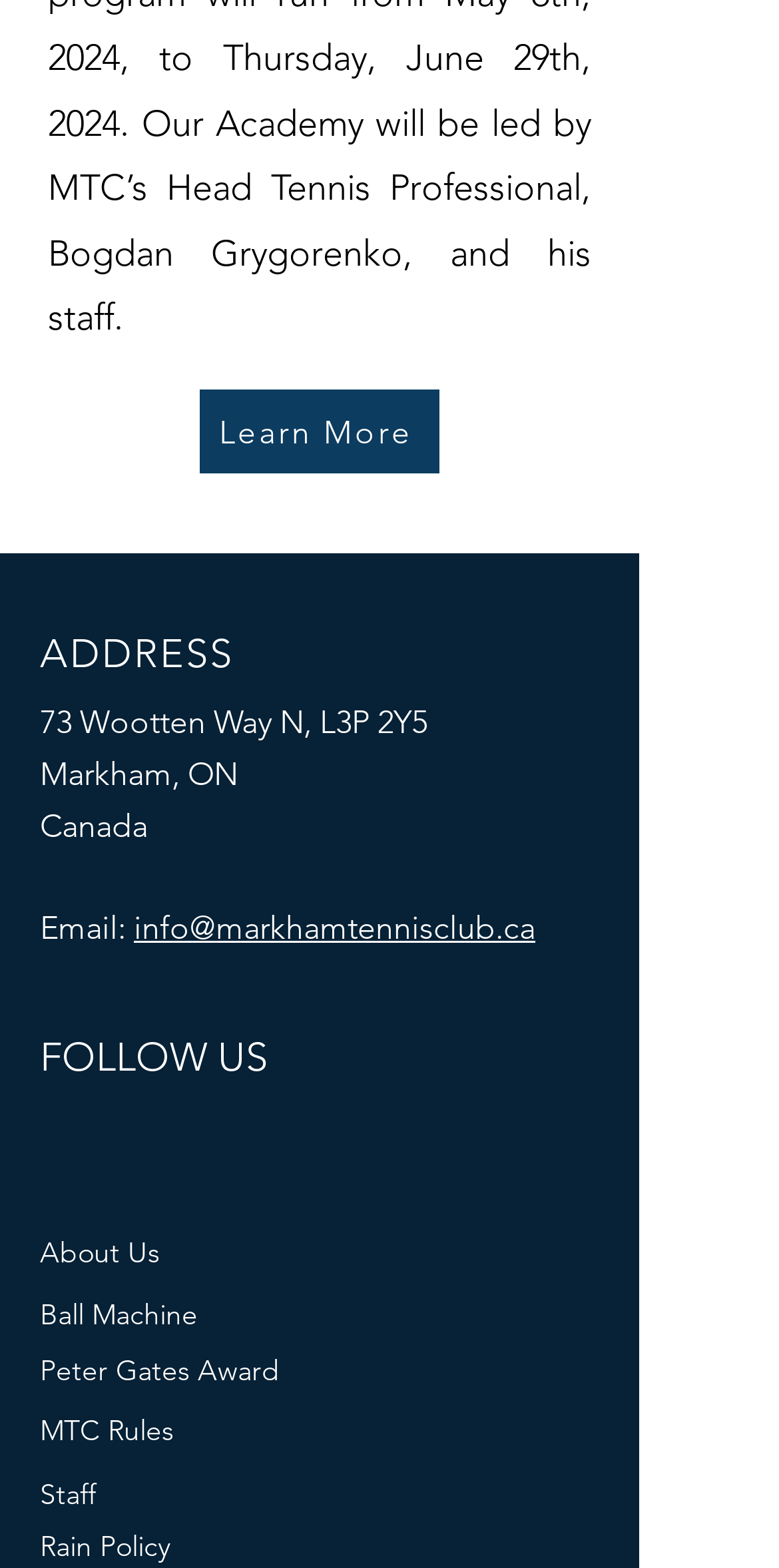Give a succinct answer to this question in a single word or phrase: 
What is the last link in the webpage?

Rain Policy